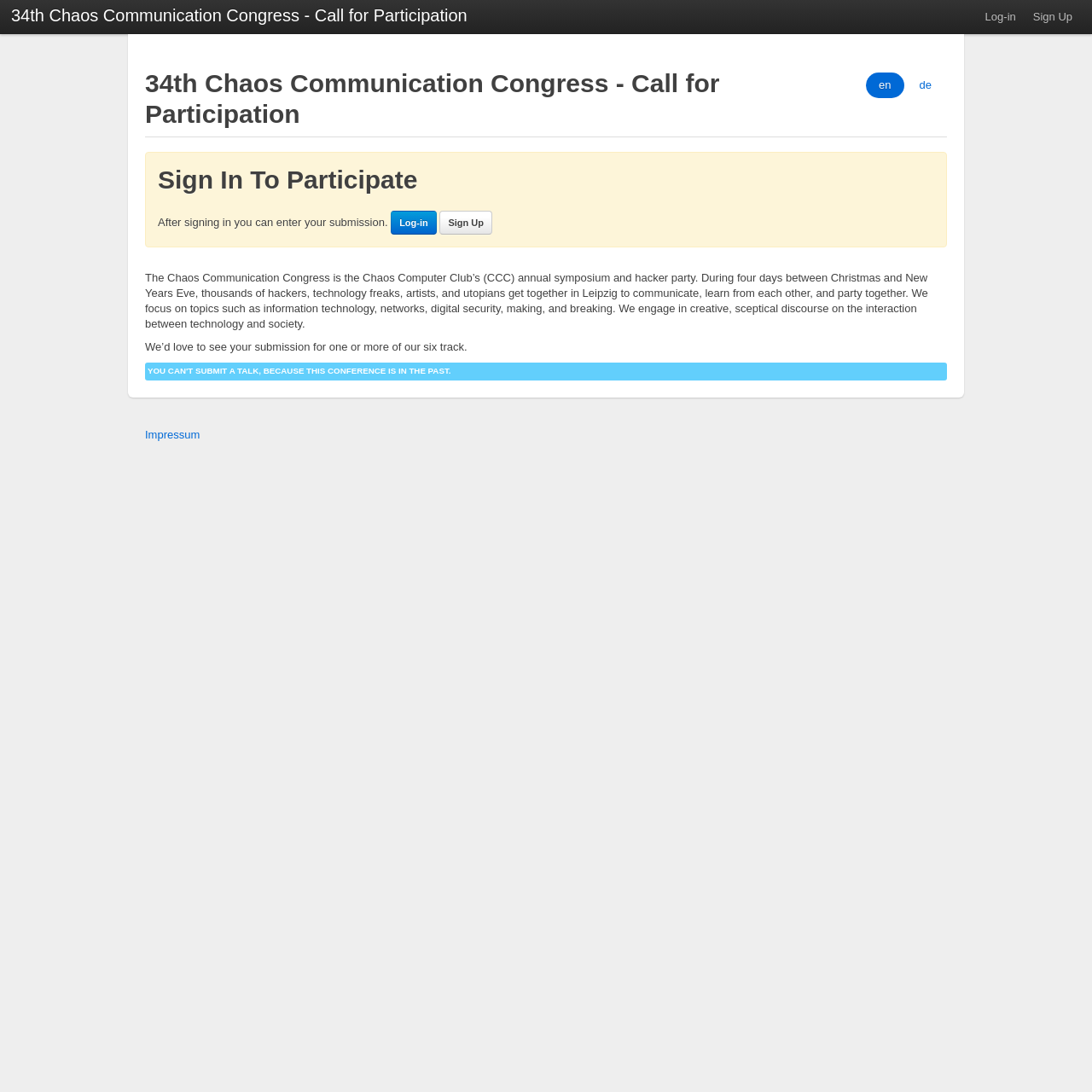Use a single word or phrase to answer the question: 
How many tracks are available for submission?

Six